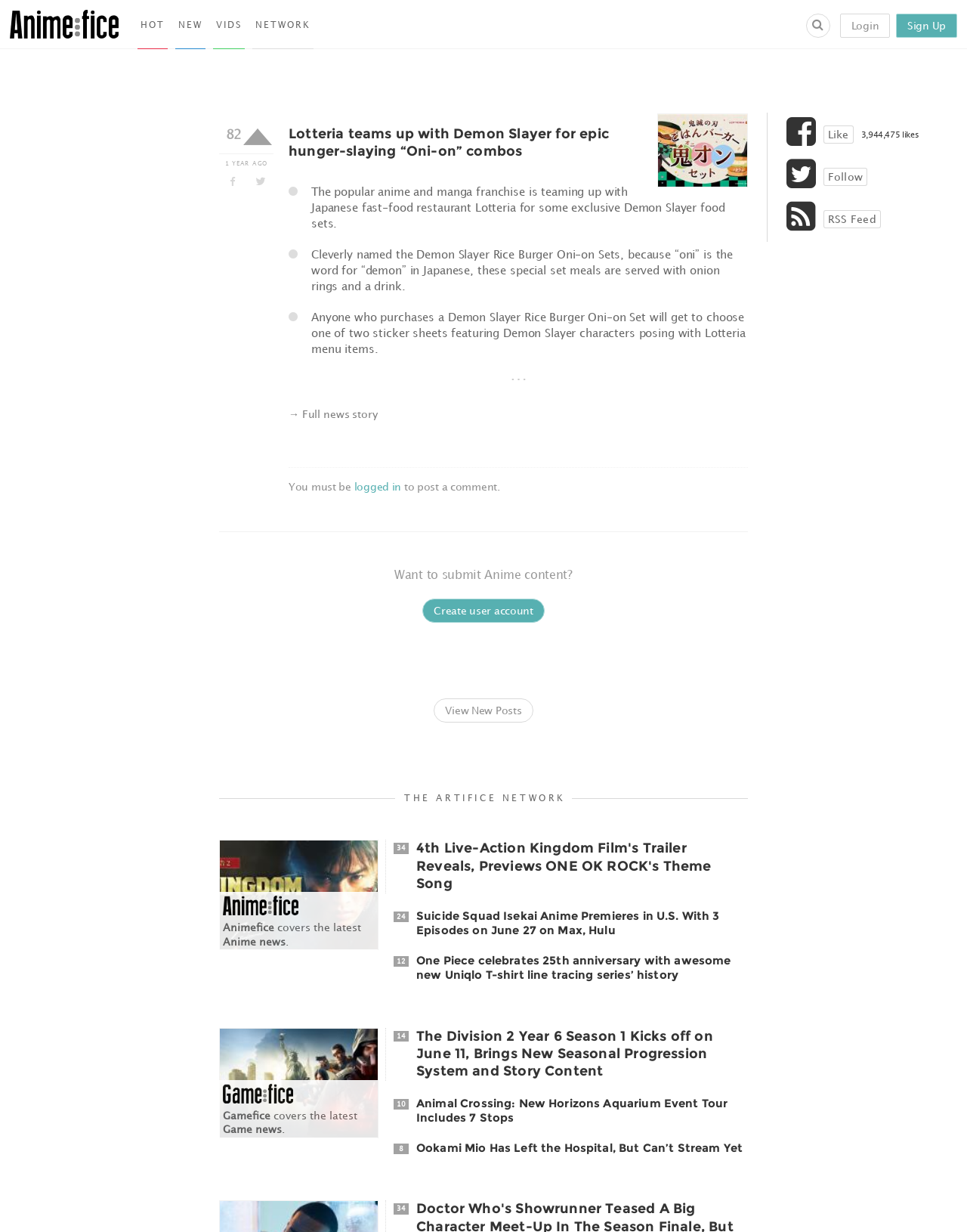Determine the coordinates of the bounding box for the clickable area needed to execute this instruction: "Click on the Animefice logo".

[0.01, 0.008, 0.123, 0.031]